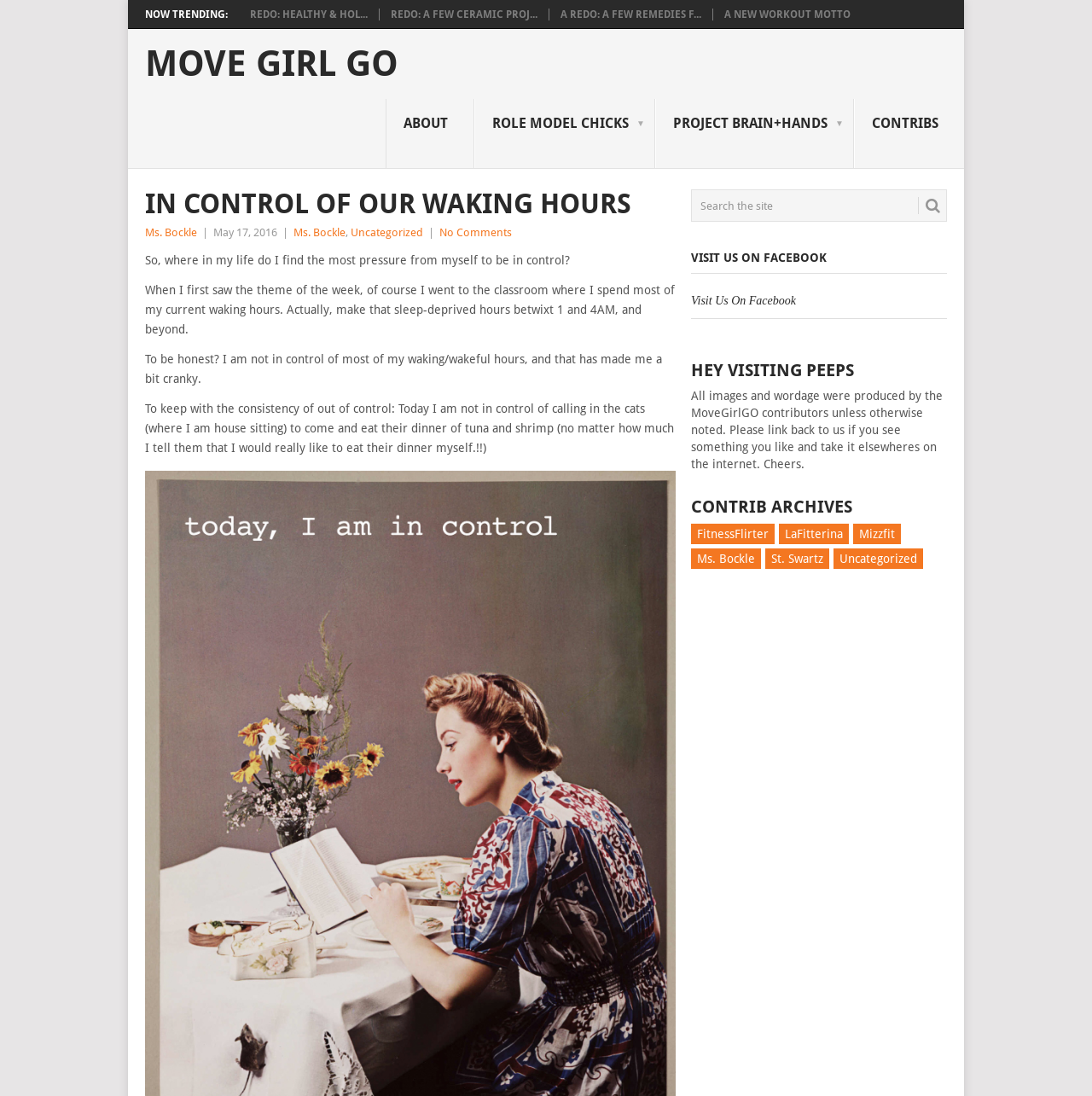Please identify the bounding box coordinates of the element I should click to complete this instruction: 'Visit the 'ROLE MODEL CHICKS' page'. The coordinates should be given as four float numbers between 0 and 1, like this: [left, top, right, bottom].

[0.434, 0.091, 0.6, 0.154]